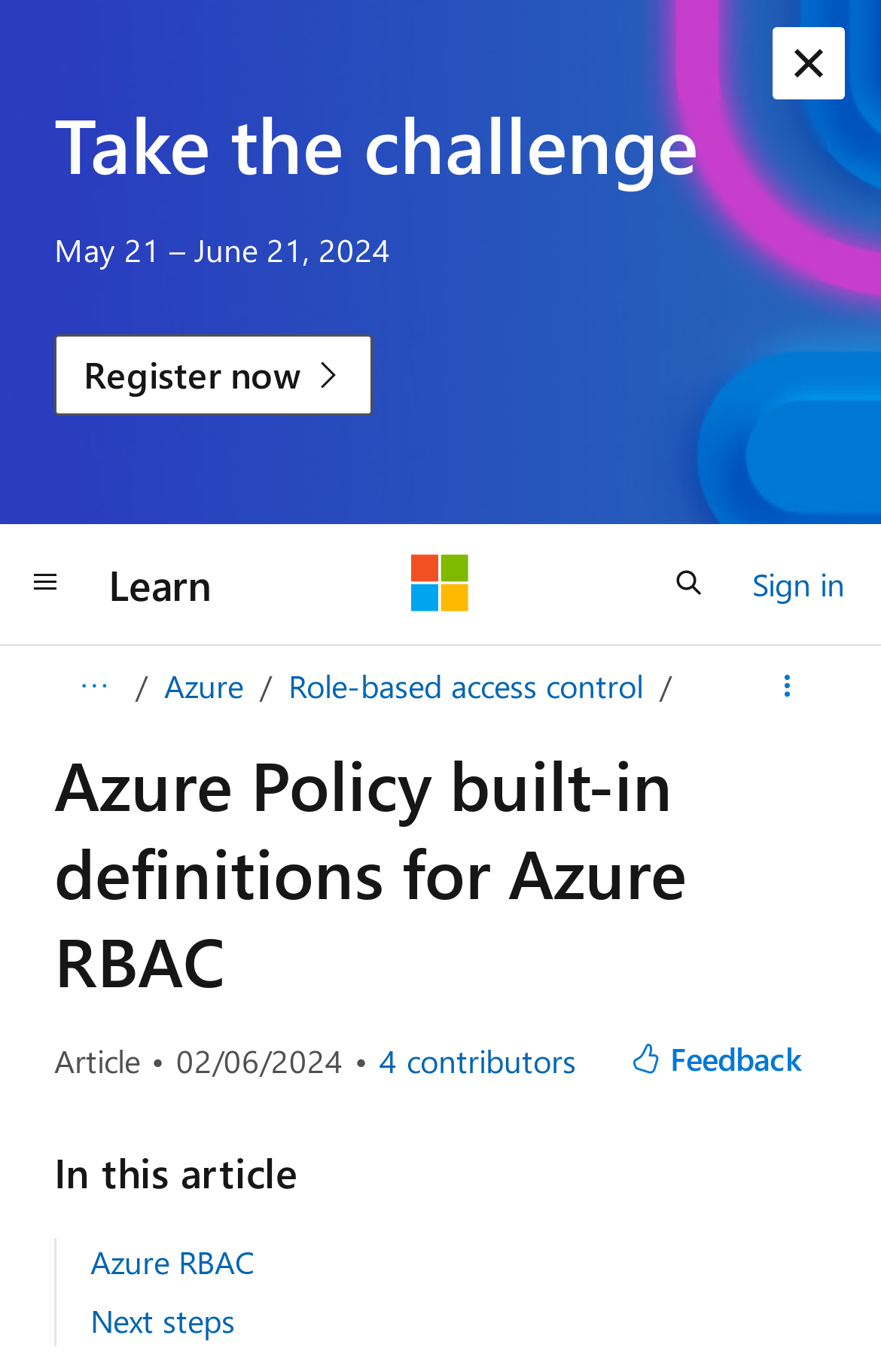Please provide the bounding box coordinate of the region that matches the element description: Accept. Coordinates should be in the format (top-left x, top-left y, bottom-right x, bottom-right y) and all values should be between 0 and 1.

None